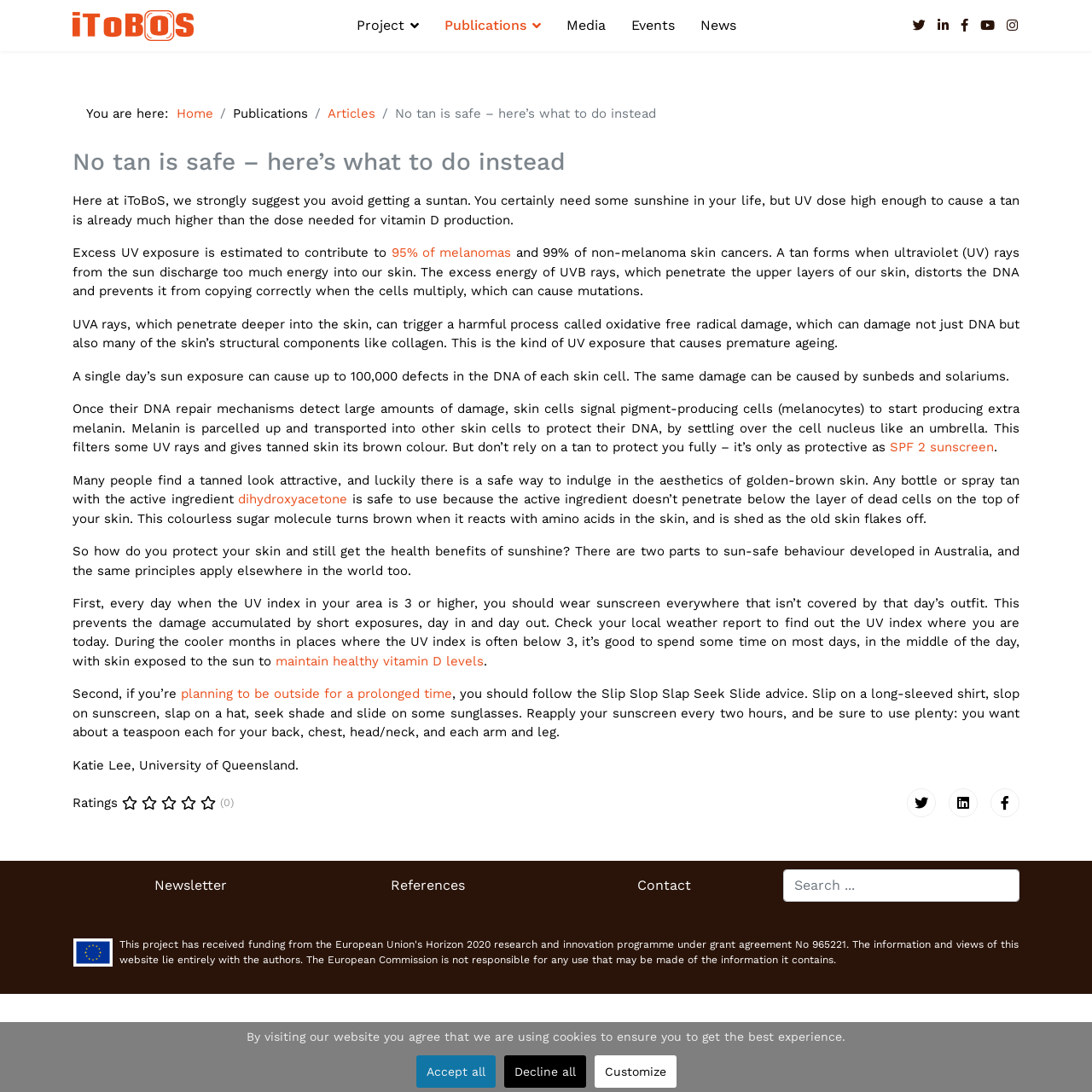How can you maintain healthy vitamin D levels?
Give a detailed response to the question by analyzing the screenshot.

The webpage suggests that during the cooler months, it's good to spend some time on most days, in the middle of the day, with skin exposed to the sun to maintain healthy vitamin D levels.